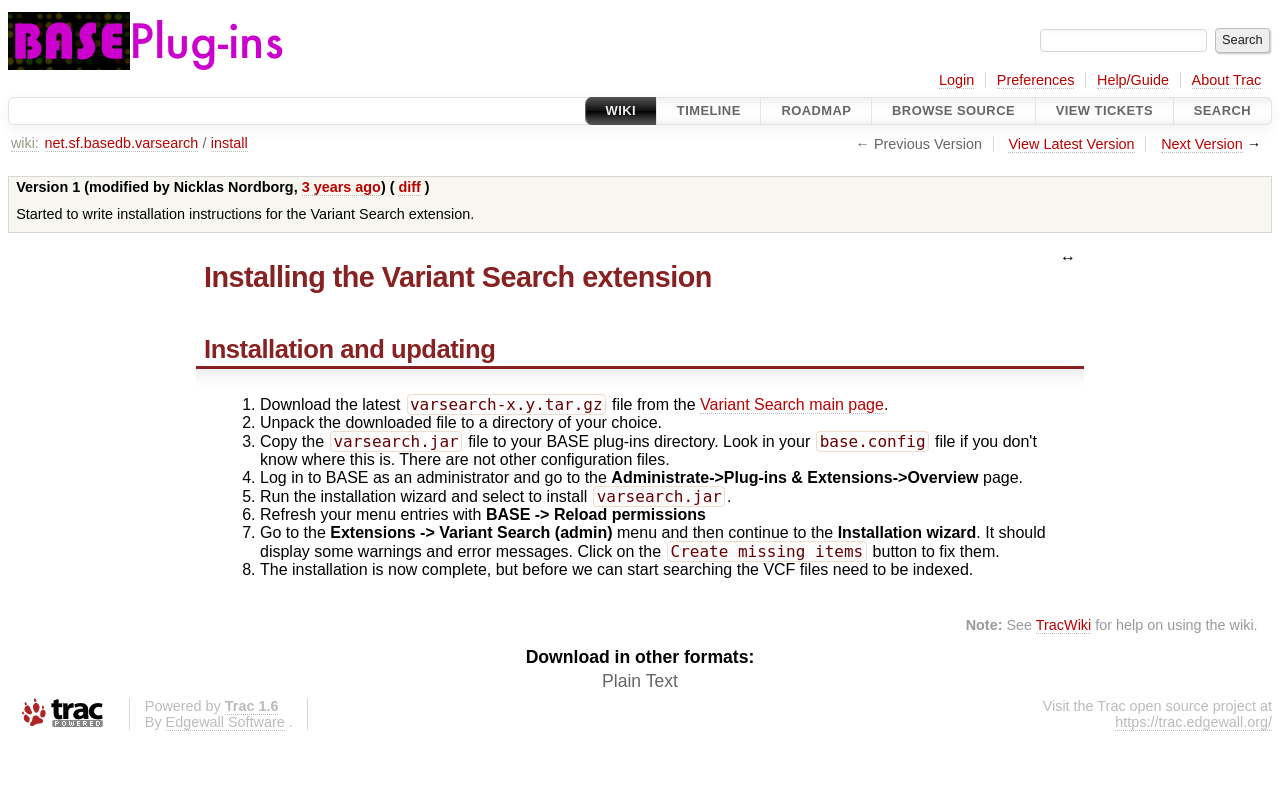What is the purpose of the 'Create missing items' button?
Refer to the image and provide a thorough answer to the question.

The 'Create missing items' button is mentioned in the installation wizard, and it is used to fix the warnings and error messages that appear during the installation process.